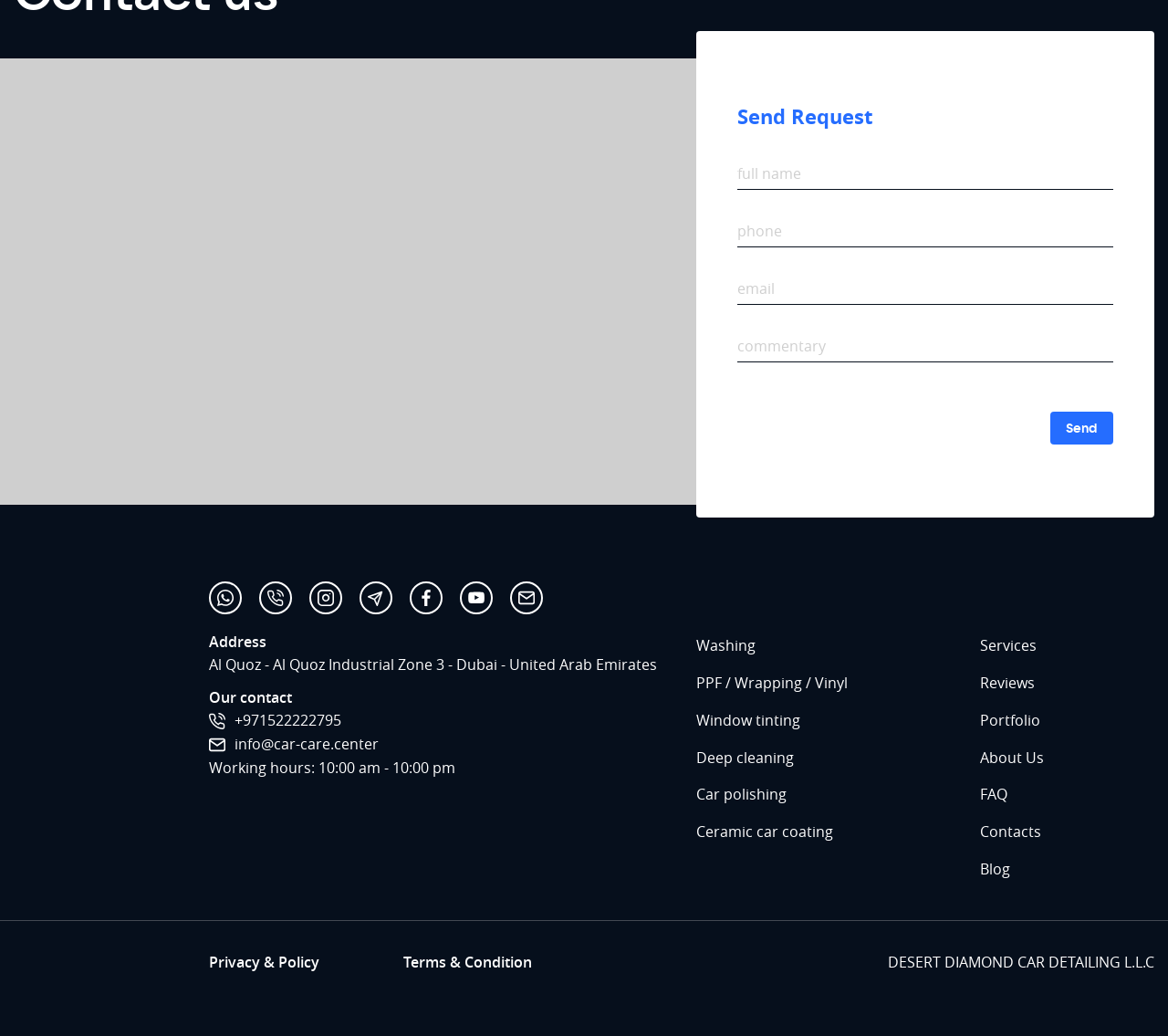Please identify the bounding box coordinates of the element I need to click to follow this instruction: "Click the link to Services".

[0.839, 0.606, 0.988, 0.641]